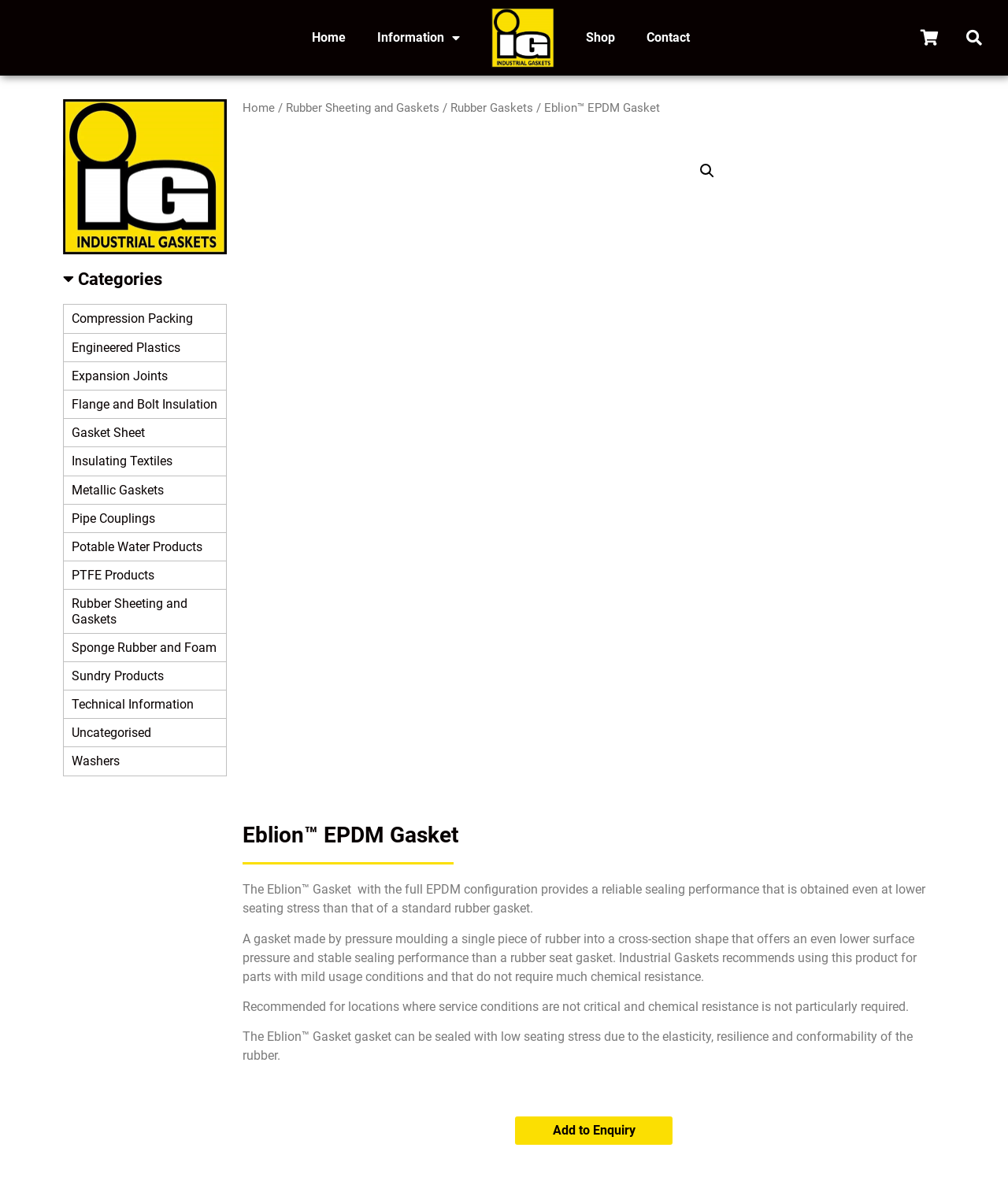What can be done with Eblion™ EPDM Gasket?
Based on the image, give a concise answer in the form of a single word or short phrase.

Add to Enquiry